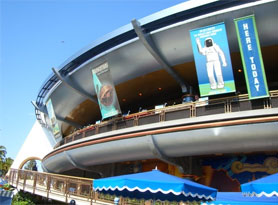Describe all the aspects of the image extensively.

The image showcases a vibrant view of a distinctive Disney attraction building, featuring a modern, futuristic architectural design with smooth curves and multiple levels. Prominent banners hang from the exterior, one displaying a striking astronaut in a spacesuit, while others likely promote the attraction or its themes. Below, a series of blue canopies provide shade and a welcoming atmosphere for guests. The scene captures the lively essence of a theme park, highlighting both whimsical design and the immersive experiences offered to visitors. The sunny sky above adds to the cheerful ambiance.